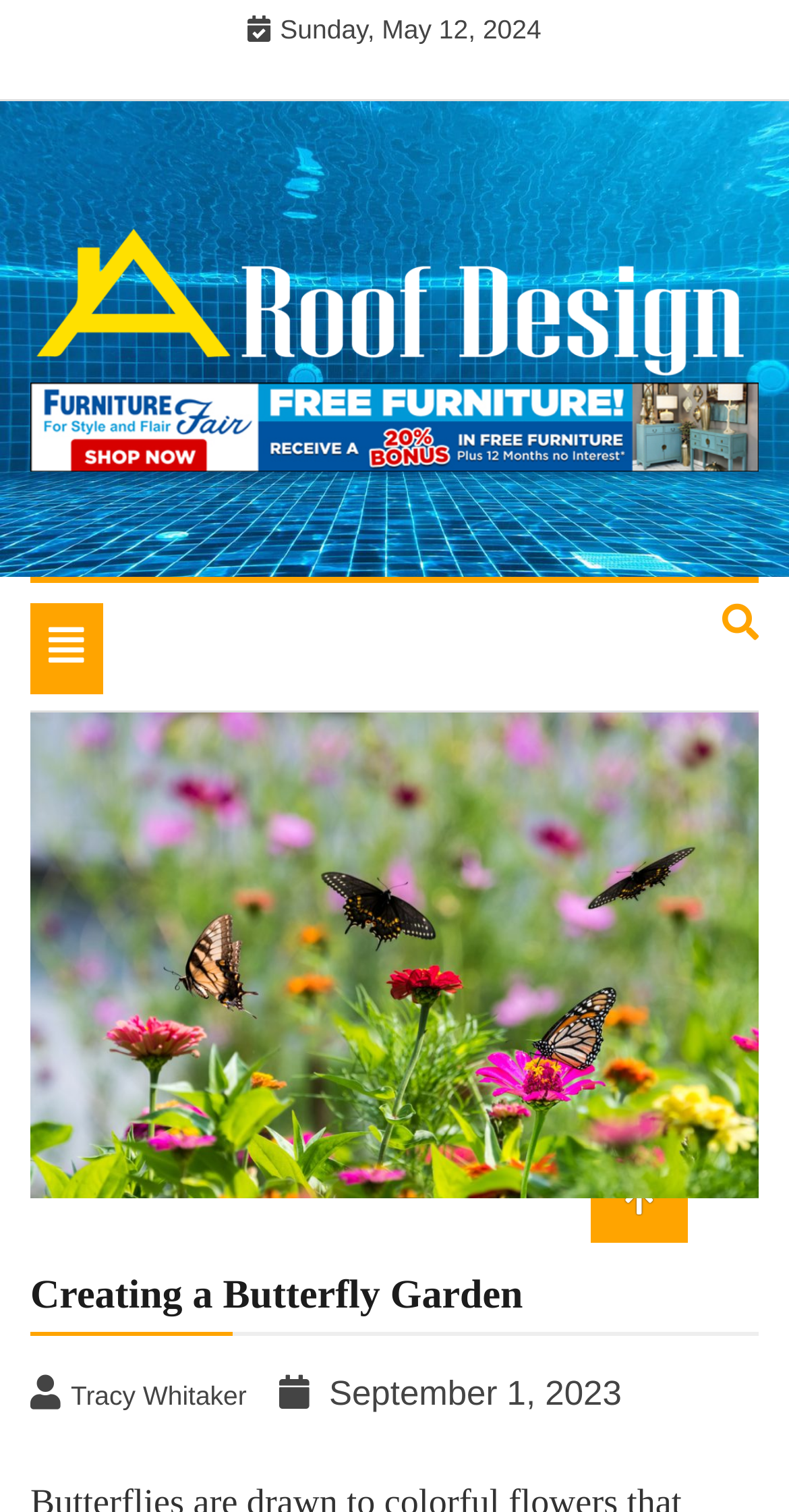Locate the bounding box coordinates of the clickable region to complete the following instruction: "view the latest roofing designs."

[0.038, 0.257, 0.474, 0.284]